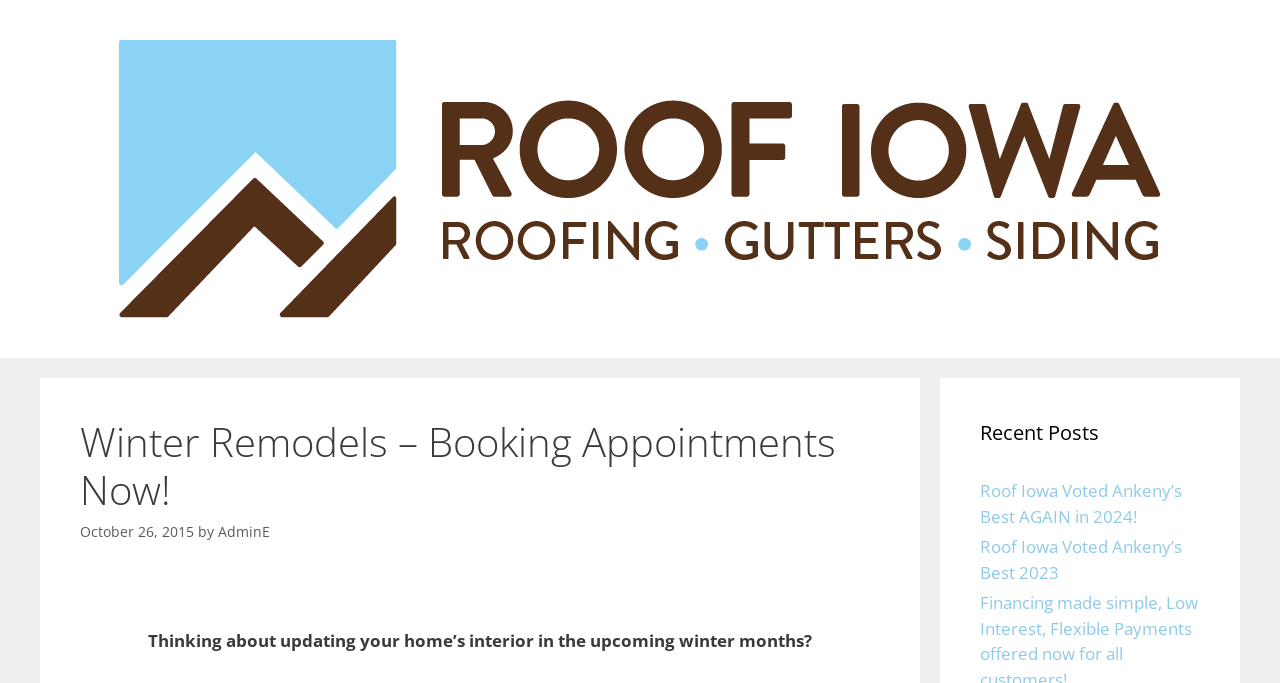Answer the following query with a single word or phrase:
What is the topic of the recent posts section?

Roof Iowa awards